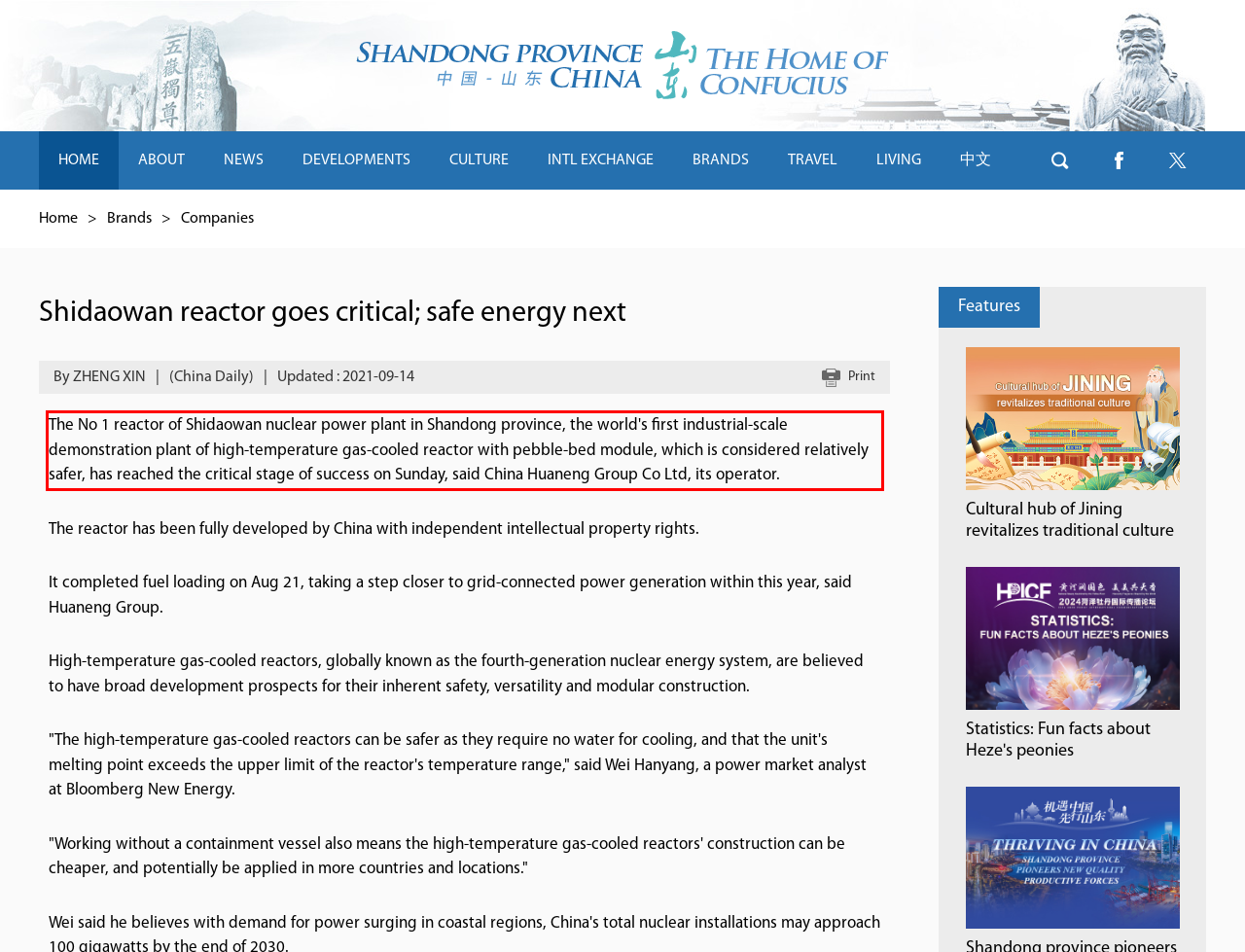Identify the red bounding box in the webpage screenshot and perform OCR to generate the text content enclosed.

The No 1 reactor of Shidaowan nuclear power plant in Shandong province, the world's first industrial-scale demonstration plant of high-temperature gas-cooled reactor with pebble-bed module, which is considered relatively safer, has reached the critical stage of success on Sunday, said China Huaneng Group Co Ltd, its operator.